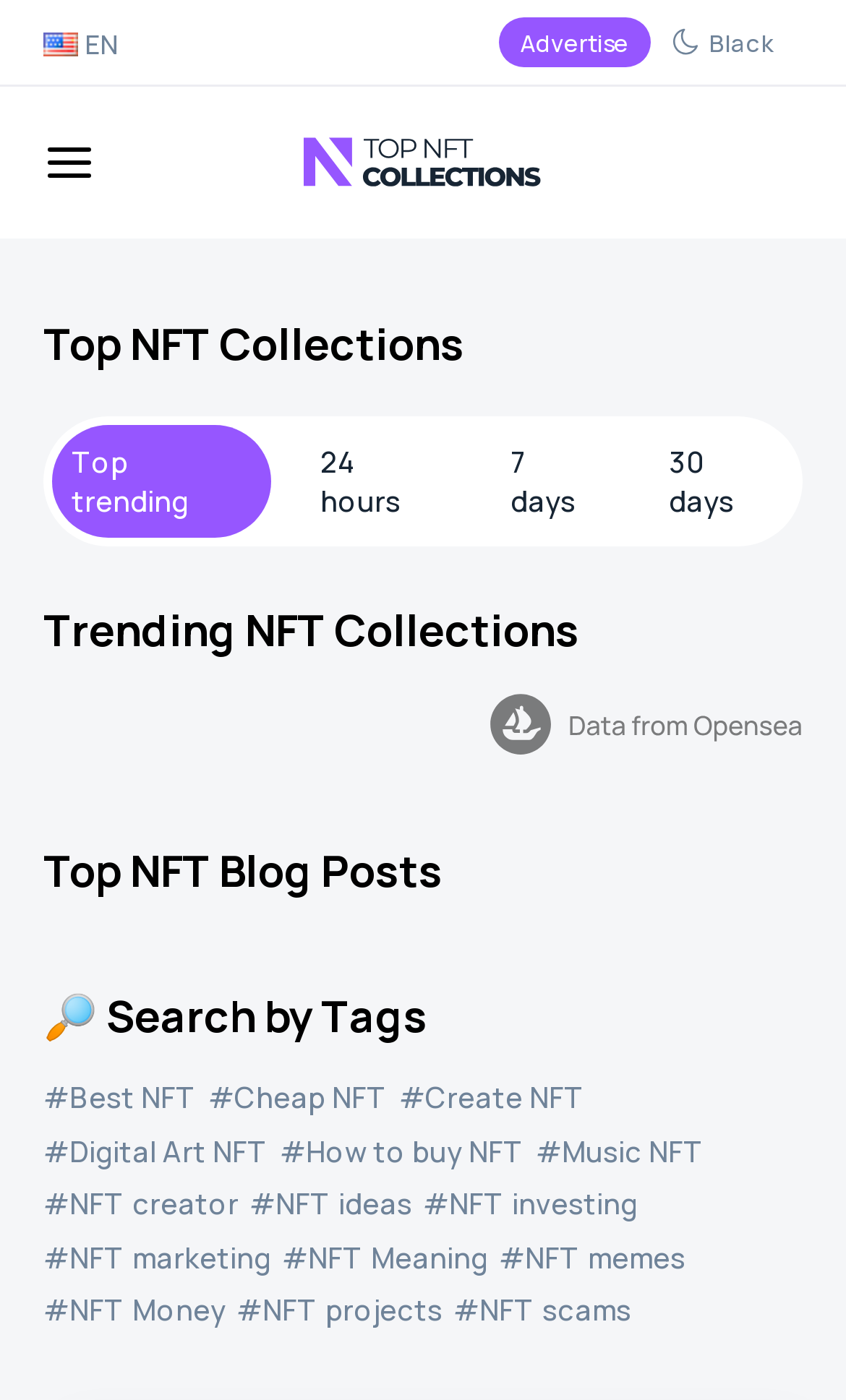Produce a meticulous description of the webpage.

This webpage is about Top NFT Collections, providing updates on the NFT market, trends, and top NFTs. At the top left corner, there is a small flag icon and the text "EN", indicating the language selection. Next to it, there is an "Advertise" link. On the top right corner, there is a small image and the text "Black".

Below the top section, there is a large heading "Top NFT Collections" that spans almost the entire width of the page. Underneath, there are three columns of text: "Top trending", "24 hours", "7 days", and "30 days", which likely represent different time frames for NFT updates.

Further down, there is a heading "Trending NFT Collections" followed by a link with an image. Below that, there is a heading "Top NFT Blog Posts". The next section is dedicated to searching by tags, with a heading "🔎 Search by Tags" and a series of links with various NFT-related keywords, such as "#Best NFT", "#Cheap NFT", "#Create NFT", and so on.

Throughout the page, there are several images scattered, but their contents are not specified. Overall, the webpage appears to be a hub for NFT enthusiasts, providing various resources and information on the NFT market.